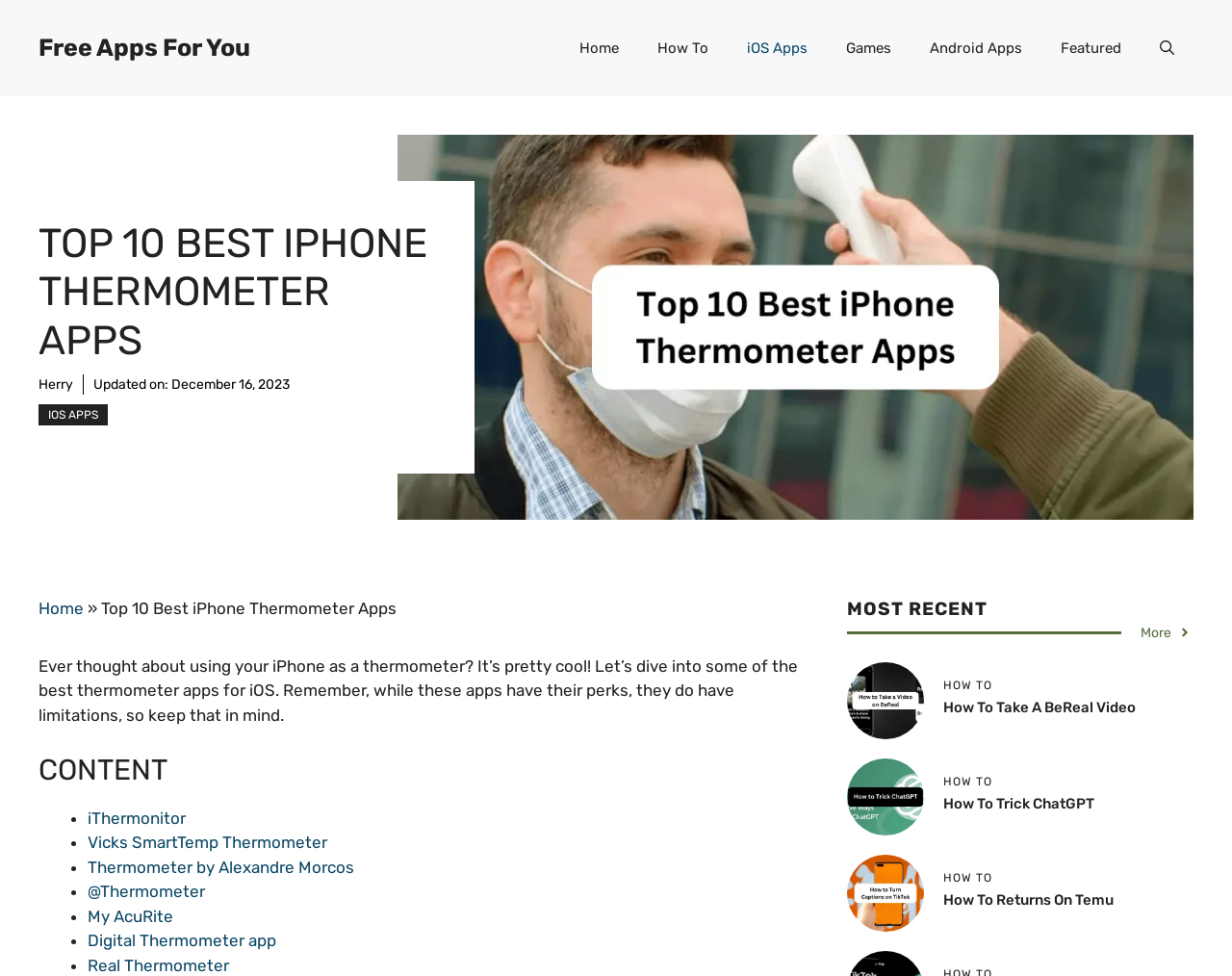Identify the bounding box for the element characterized by the following description: "alt="Returns on Temu"".

[0.688, 0.903, 0.75, 0.923]